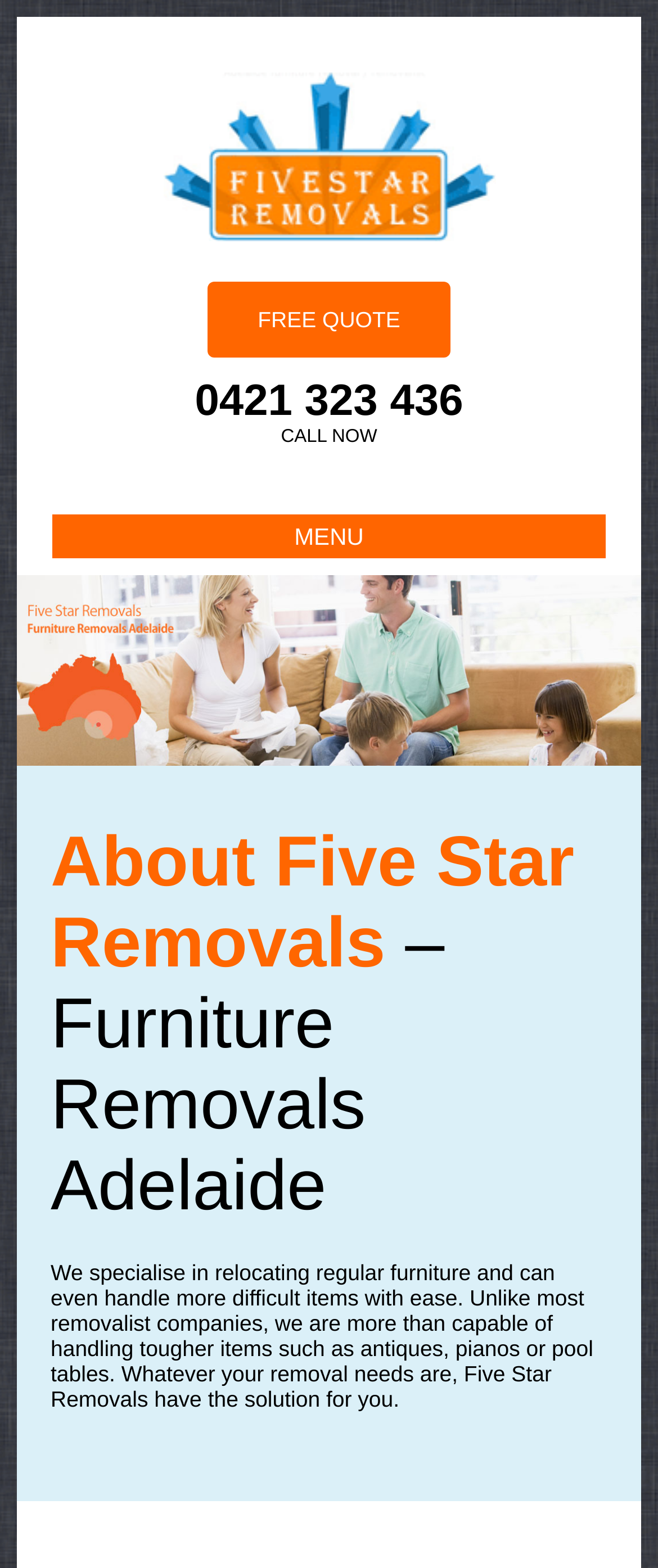Locate the UI element that matches the description MENU in the webpage screenshot. Return the bounding box coordinates in the format (top-left x, top-left y, bottom-right x, bottom-right y), with values ranging from 0 to 1.

[0.08, 0.328, 0.92, 0.356]